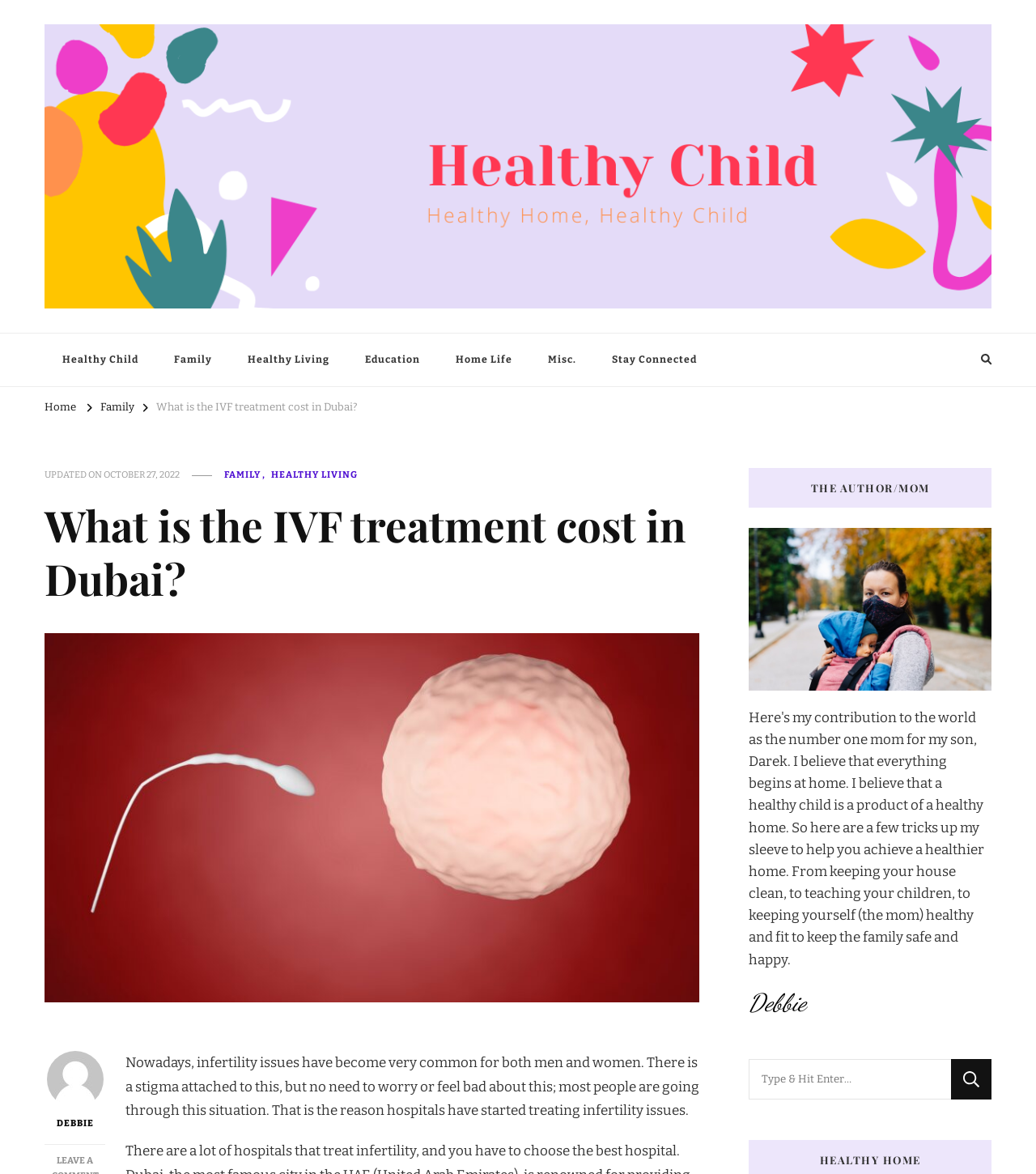Present a detailed account of what is displayed on the webpage.

The webpage appears to be a blog or article page focused on the topic of infertility and IVF treatment costs in Dubai. At the top left corner, there is a logo and a link to "Healthy Child" with an accompanying image. Below this, there is a horizontal menu with links to various categories such as "Family", "Healthy Living", "Education", and more.

The main content of the page is divided into two sections. On the left side, there is a section with a heading "What is the IVF treatment cost in Dubai?" followed by a brief introduction to the topic of infertility, stating that it is a common issue for both men and women and that there is no need to worry or feel bad about it. This section also includes a figure or image related to the topic.

On the right side, there is a section with a heading "THE AUTHOR/MOM" which appears to be a brief bio or profile of the author, Debbie. Below this, there is a search bar with a placeholder text "Looking for Something?" and a search button.

At the bottom of the page, there is a link to the author's name, Debbie, and a button to expand or collapse a section, although it is not clear what this section contains.